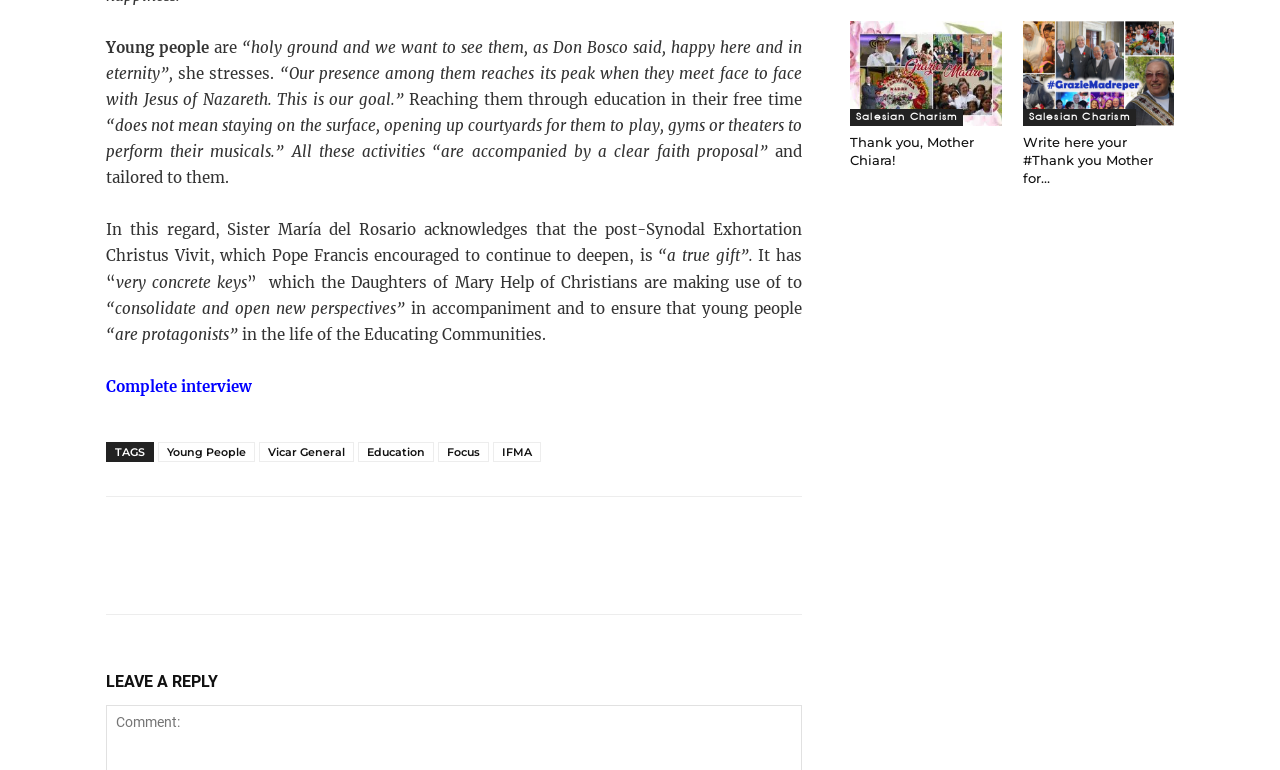Identify the bounding box coordinates of the element to click to follow this instruction: 'Click on 'Share''. Ensure the coordinates are four float values between 0 and 1, provided as [left, top, right, bottom].

[0.122, 0.735, 0.147, 0.754]